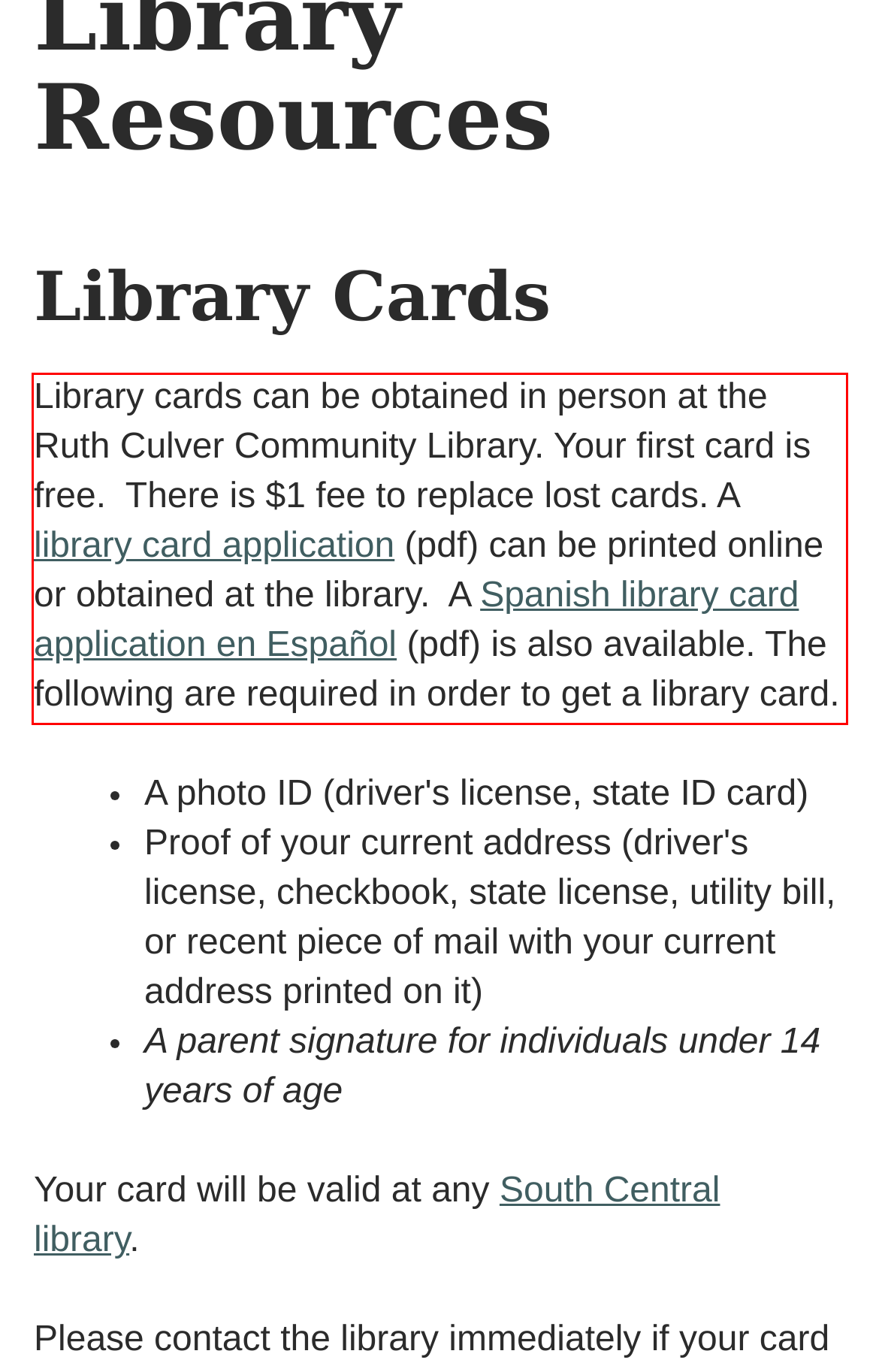You are looking at a screenshot of a webpage with a red rectangle bounding box. Use OCR to identify and extract the text content found inside this red bounding box.

Library cards can be obtained in person at the Ruth Culver Community Library. Your first card is free. There is $1 fee to replace lost cards. A library card application (pdf) can be printed online or obtained at the library. A Spanish library card application en Español (pdf) is also available. The following are required in order to get a library card.